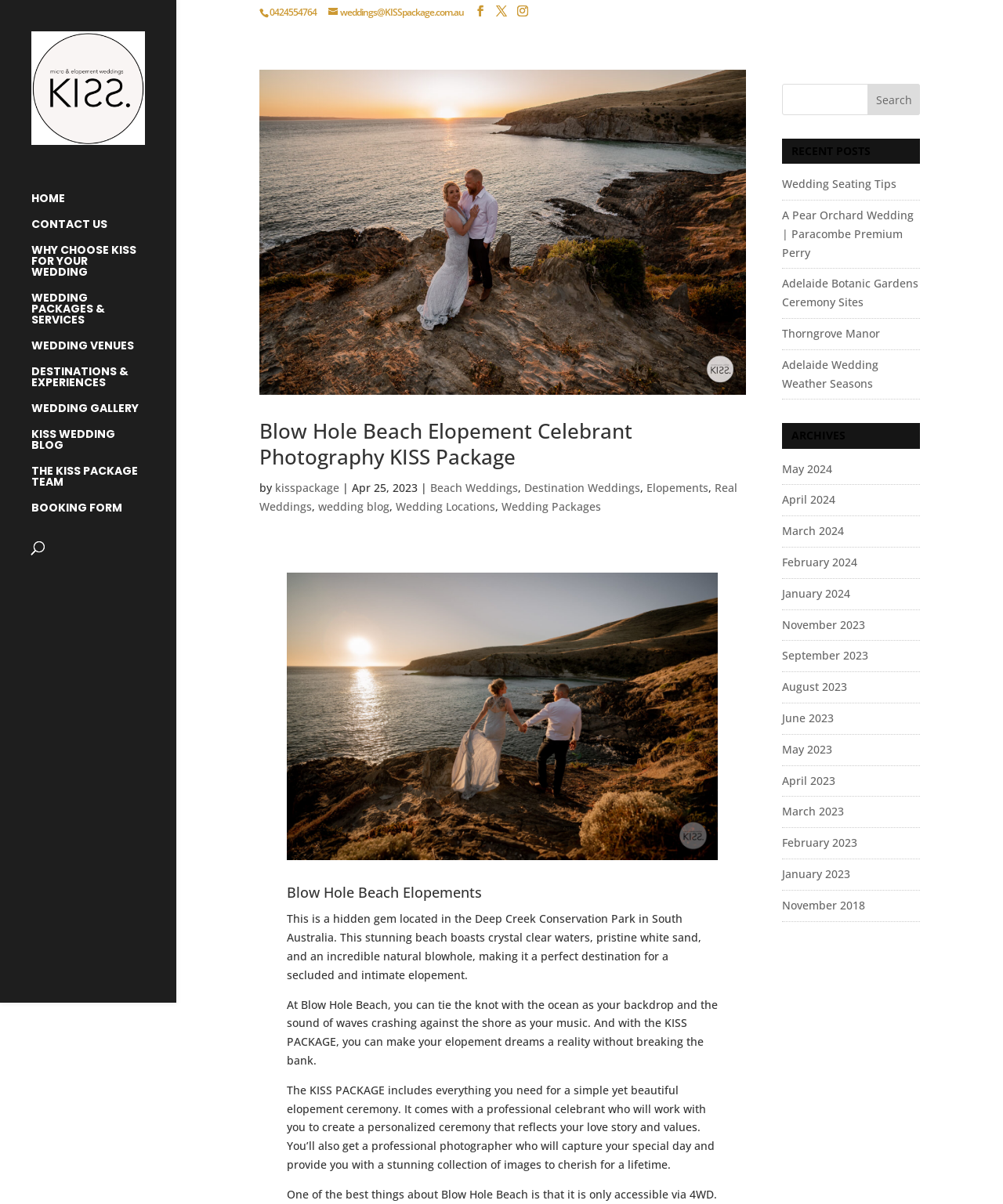Using the description: "kisspackage", identify the bounding box of the corresponding UI element in the screenshot.

[0.274, 0.399, 0.338, 0.411]